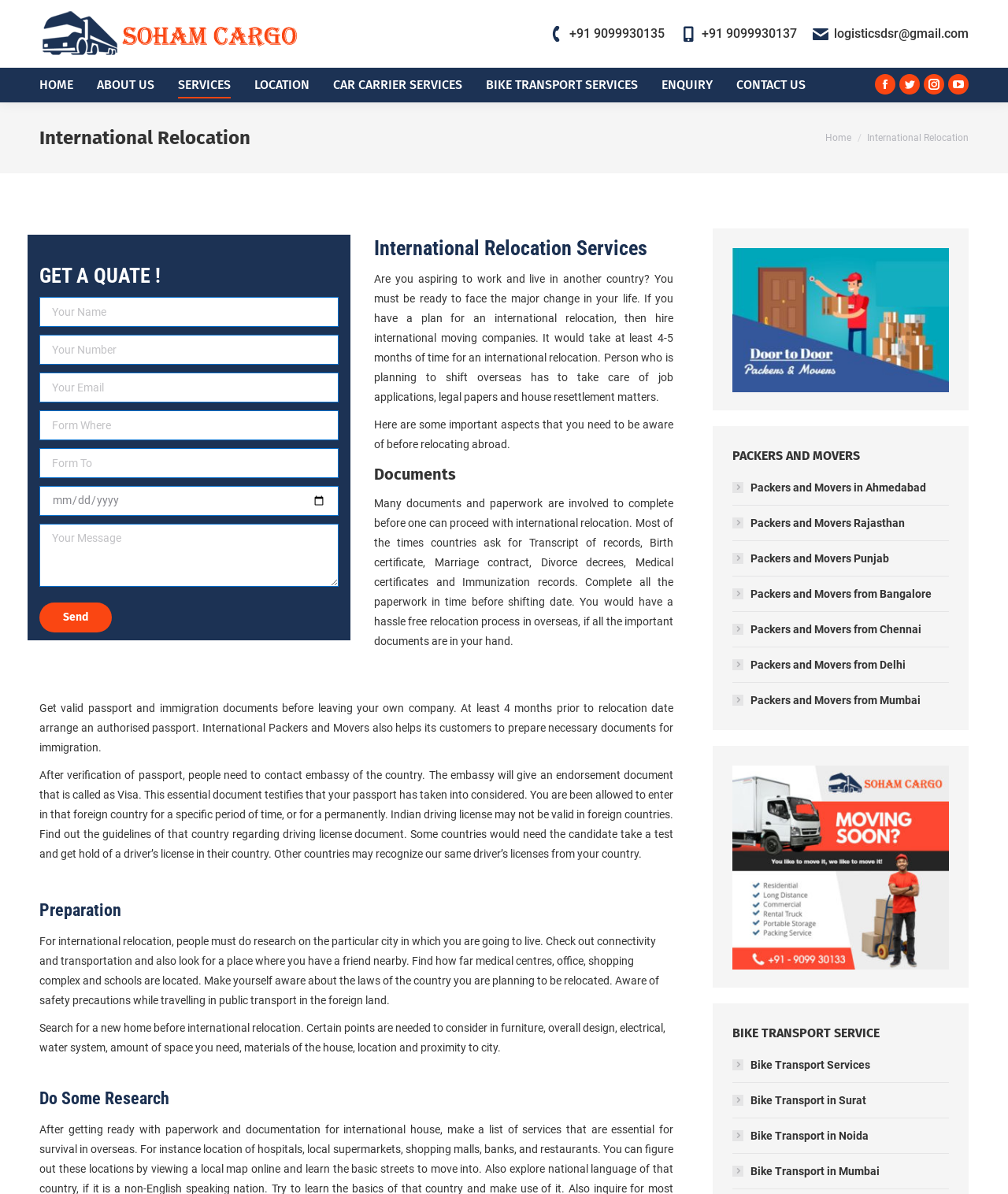For the following element description, predict the bounding box coordinates in the format (top-left x, top-left y, bottom-right x, bottom-right y). All values should be floating point numbers between 0 and 1. Description: +91 9099930137

[0.675, 0.022, 0.791, 0.035]